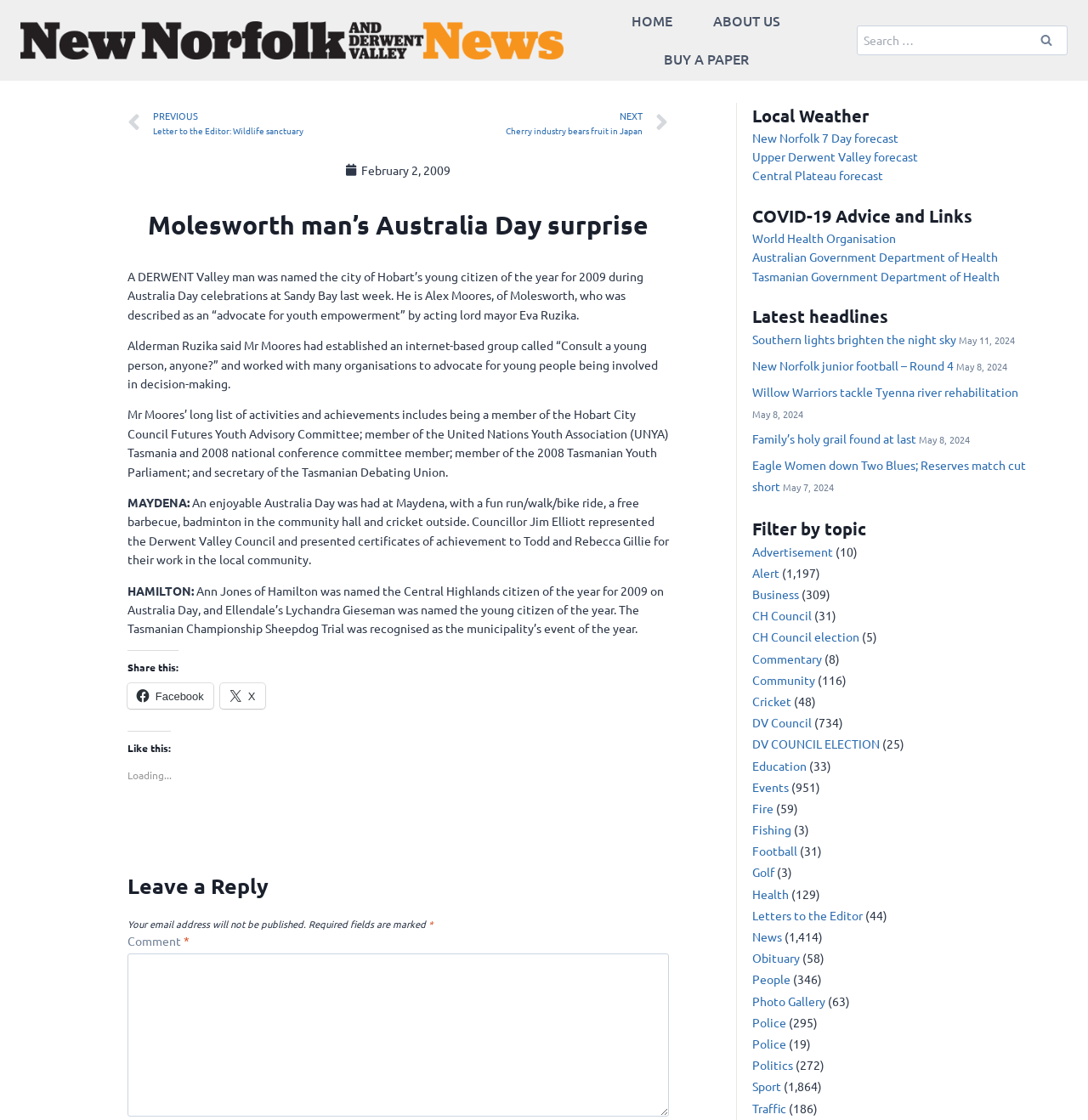What is the name of the municipality where Ann Jones was named citizen of the year for 2009?
Kindly offer a detailed explanation using the data available in the image.

The answer can be found in the article content, where it is mentioned that 'Ann Jones of Hamilton was named the Central Highlands citizen of the year for 2009 on Australia Day...'.